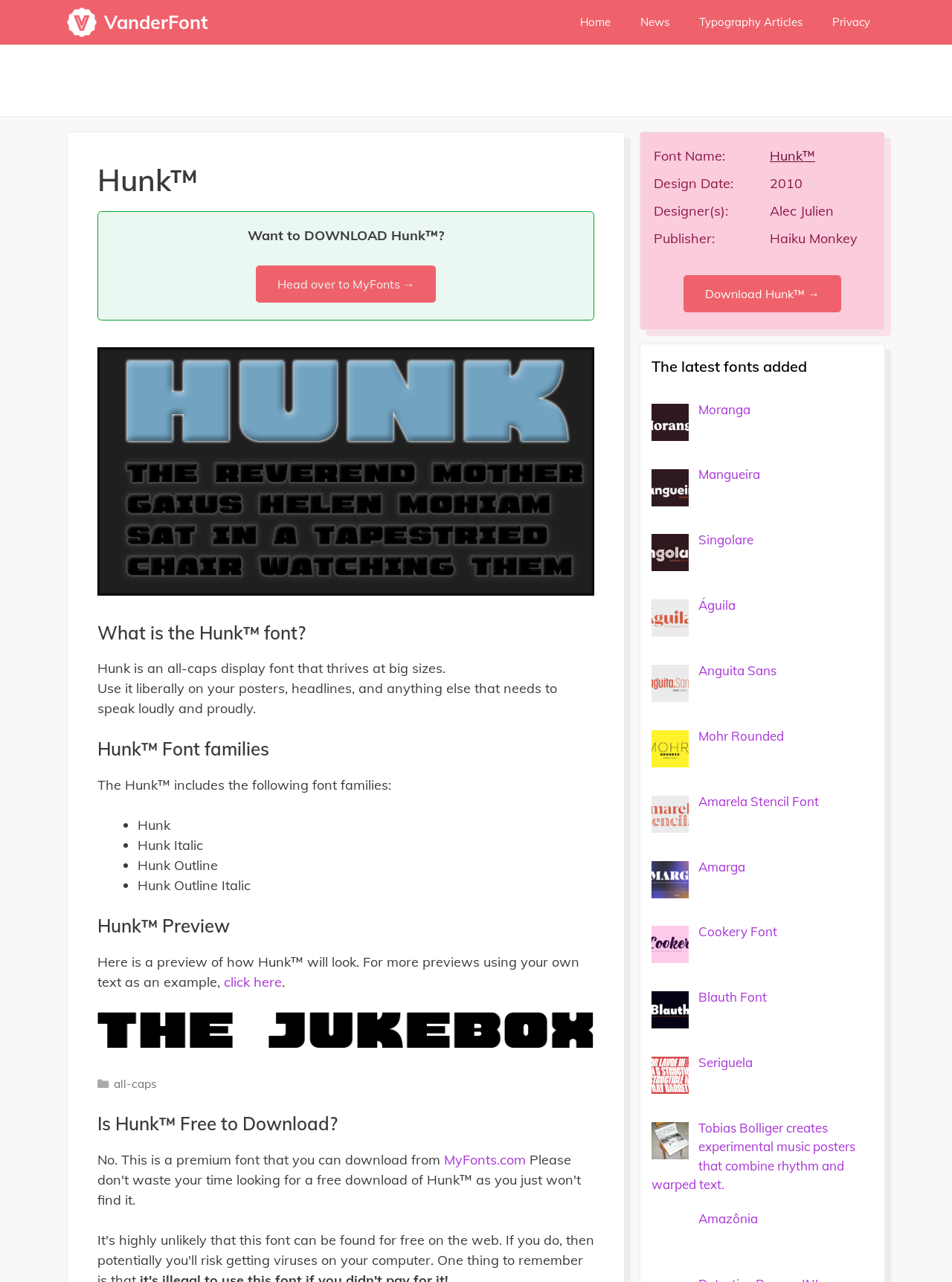Please find the bounding box coordinates of the element that you should click to achieve the following instruction: "Explore the 'News' section". The coordinates should be presented as four float numbers between 0 and 1: [left, top, right, bottom].

[0.657, 0.0, 0.719, 0.035]